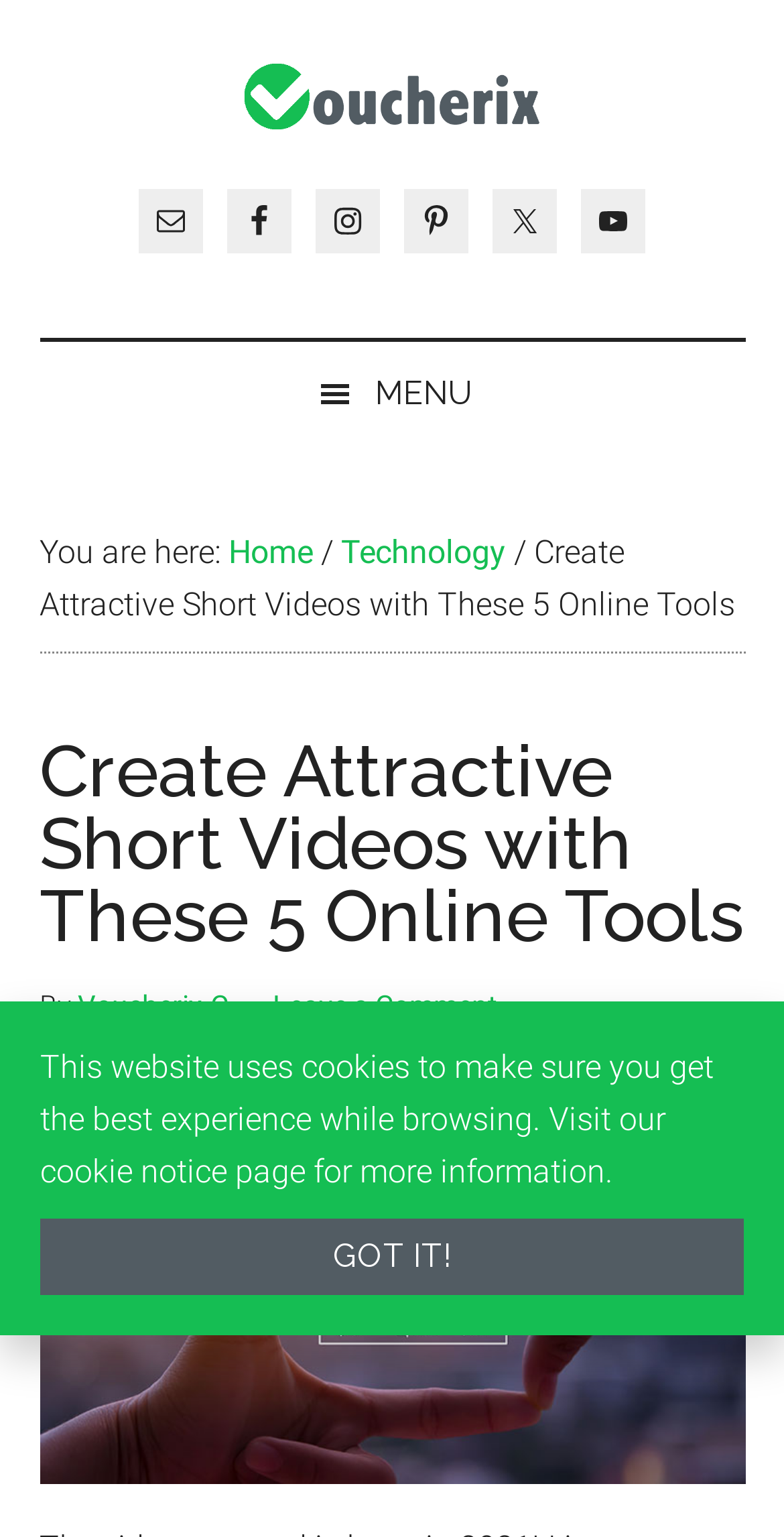Please locate the bounding box coordinates of the element that needs to be clicked to achieve the following instruction: "Leave a comment". The coordinates should be four float numbers between 0 and 1, i.e., [left, top, right, bottom].

[0.347, 0.643, 0.635, 0.664]